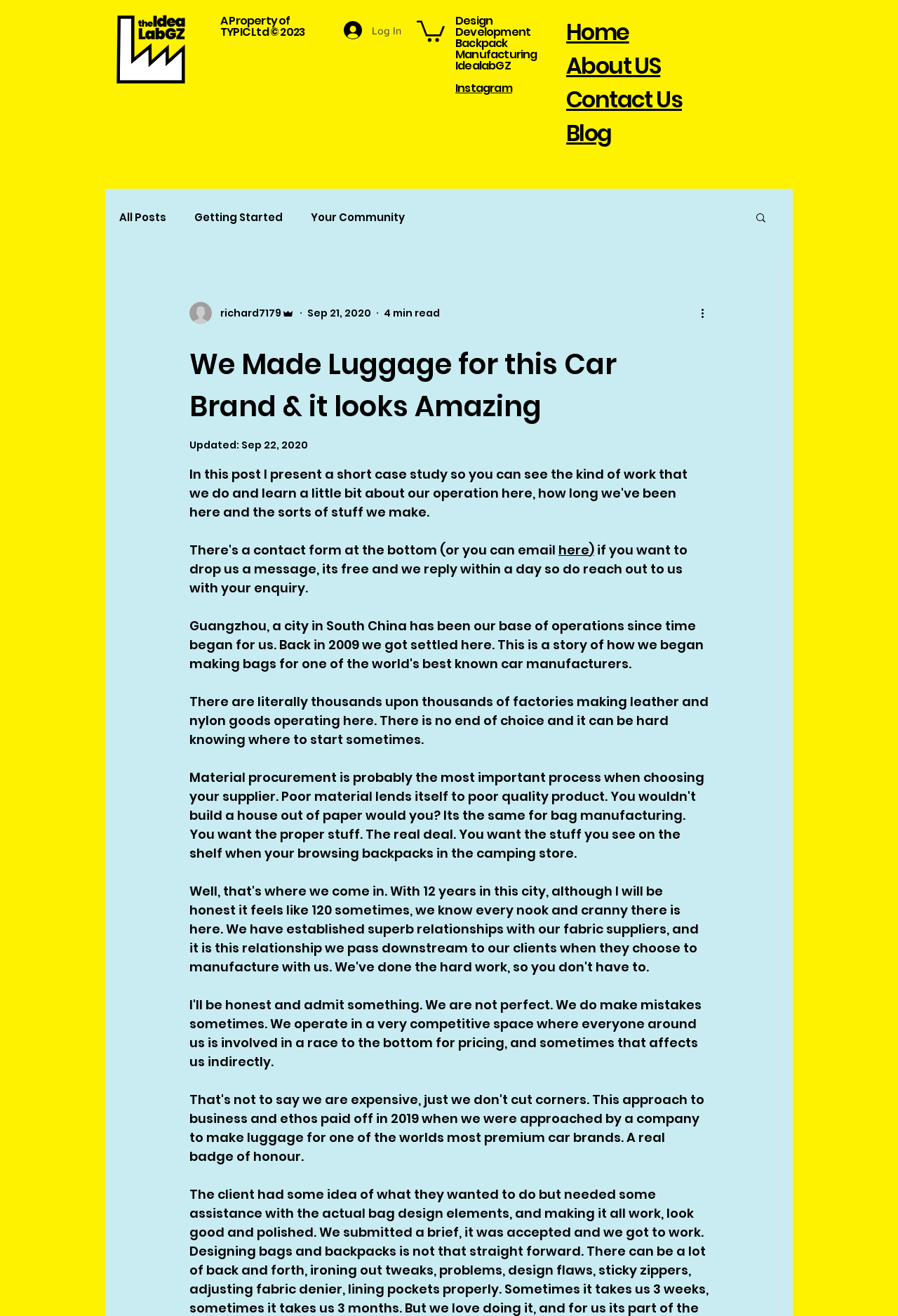What is the topic of the blog post?
Look at the screenshot and respond with one word or a short phrase.

Luggage for a car brand